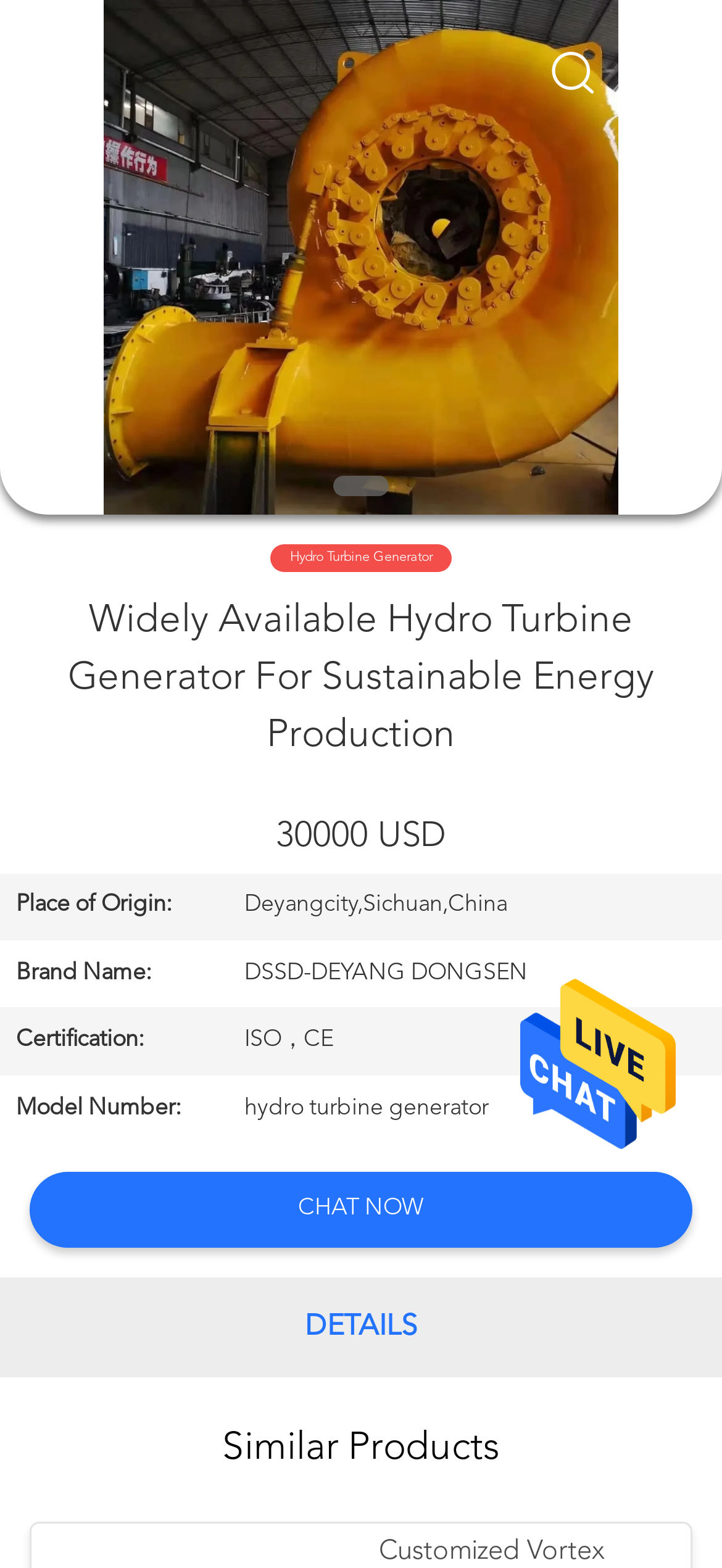Generate a comprehensive description of the webpage.

This webpage is about a hydro turbine generator for sustainable energy production from China. At the top, there is a search box where users can input what they want to search for. Below the search box, there are several links to different sections of the website, including "HOME", "PRODUCTS", "ABOUT US", "FACTORY TOUR", "QUALITY CONTROL", "CONTACT US", "CHAT NOW", and "PROJECT". 

On the left side of the page, there is a copyright notice stating that the website is owned by waterturbinegenerator.com. Below the links, there is a large image of a hydro turbine generator, which takes up most of the width of the page. 

Above the image, there is a heading that repeats the title of the webpage. Below the image, there is a table with details about the product, including its place of origin, brand name, certification, and model number. The table has four rows, each with a row header and a grid cell containing the corresponding information.

On the right side of the page, there is a "CHAT NOW" link and a "DETAILS" label. At the very bottom of the page, there is a heading that says "Similar Products".